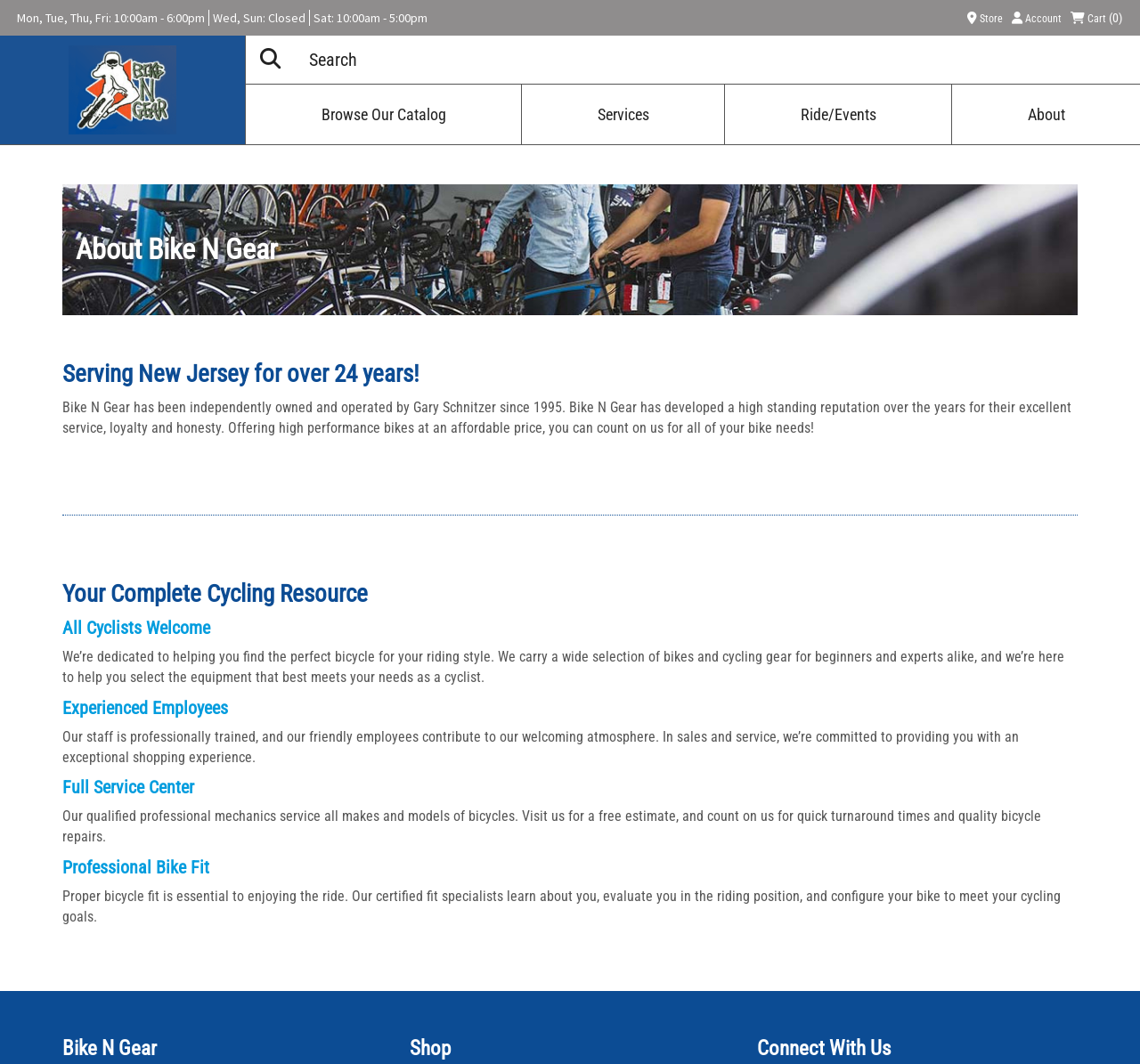Could you identify the text that serves as the heading for this webpage?

About Bike N Gear